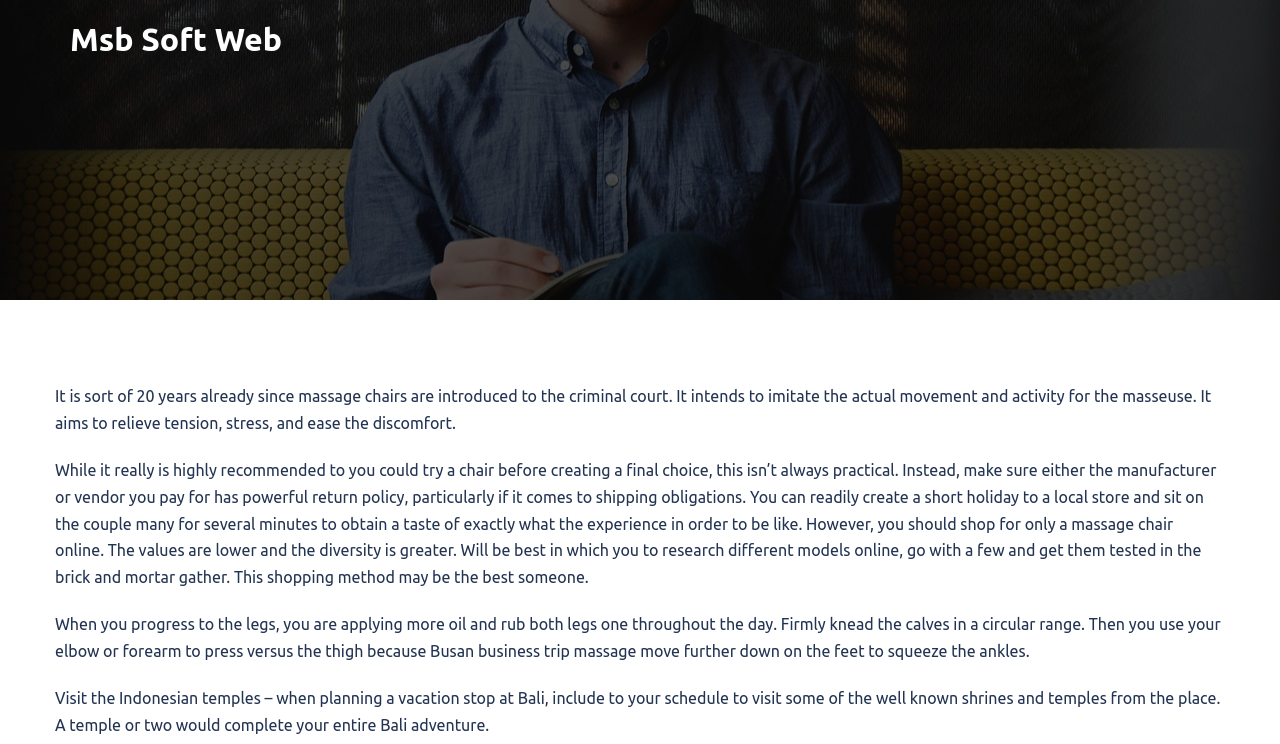Identify the bounding box coordinates for the UI element that matches this description: "Msb Soft Web".

[0.055, 0.028, 0.22, 0.077]